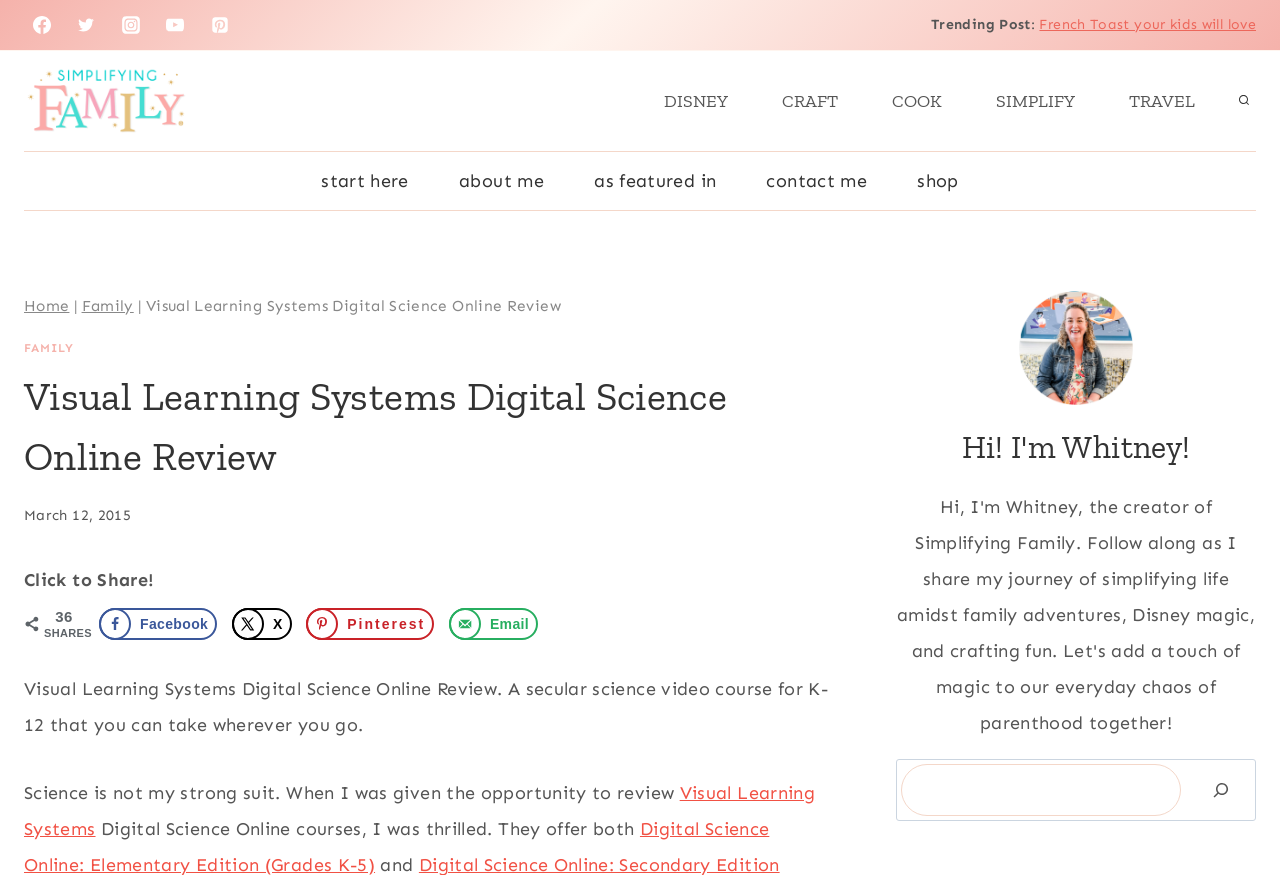What is the topic of the blog post?
Based on the screenshot, provide your answer in one word or phrase.

Visual Learning Systems Digital Science Online Review